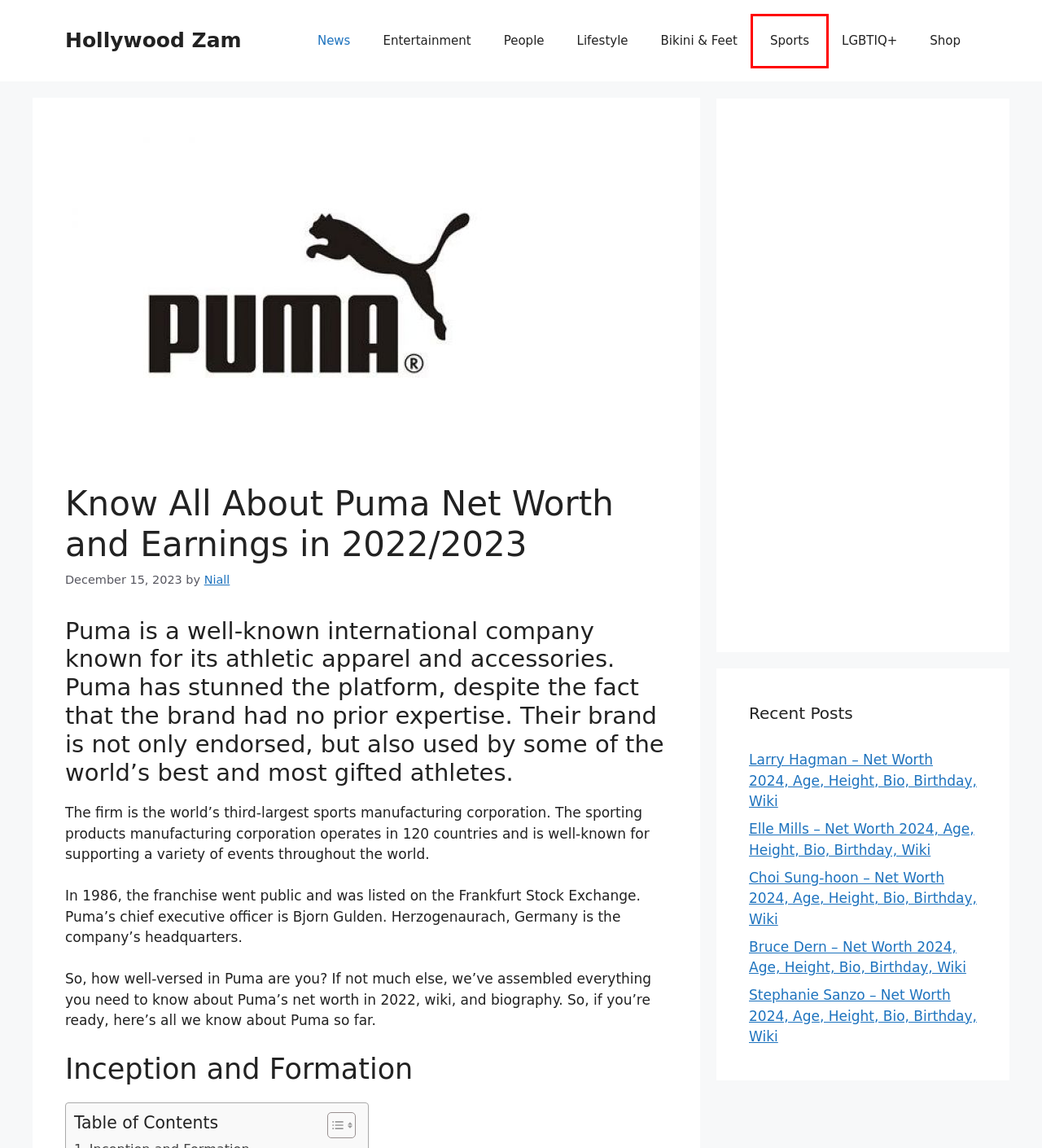You are looking at a webpage screenshot with a red bounding box around an element. Pick the description that best matches the new webpage after interacting with the element in the red bounding box. The possible descriptions are:
A. Choi Sung-hoon - Net Worth 2024, Age, Height, Bio, Birthday, Wiki
B. News Archives – Hollywood Zam
C. Sports Archives – Hollywood Zam
D. Elle Mills - Net Worth 2024, Age, Height, Bio, Birthday, Wiki
E. Lifestyle Archives – Hollywood Zam
F. Niall, Author at Hollywood Zam
G. Larry Hagman - Net Worth 2024, Age, Height, Bio, Birthday, Wiki
H. Stephanie Sanzo - Net Worth 2024, Age, Height, Bio, Birthday, Wiki

C